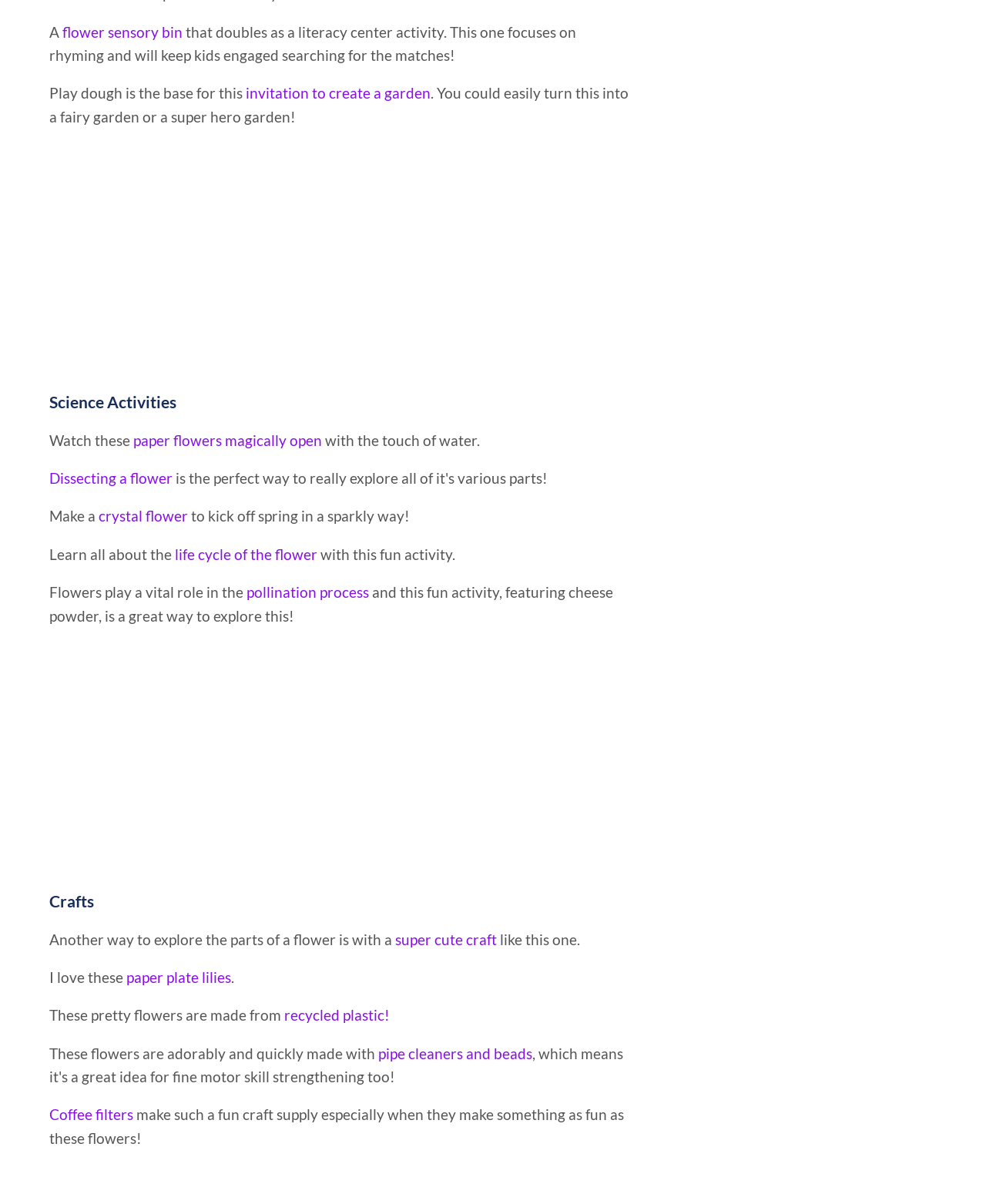Identify the bounding box coordinates for the element you need to click to achieve the following task: "Explore the link to watch paper flowers magically open". The coordinates must be four float values ranging from 0 to 1, formatted as [left, top, right, bottom].

[0.135, 0.358, 0.327, 0.373]